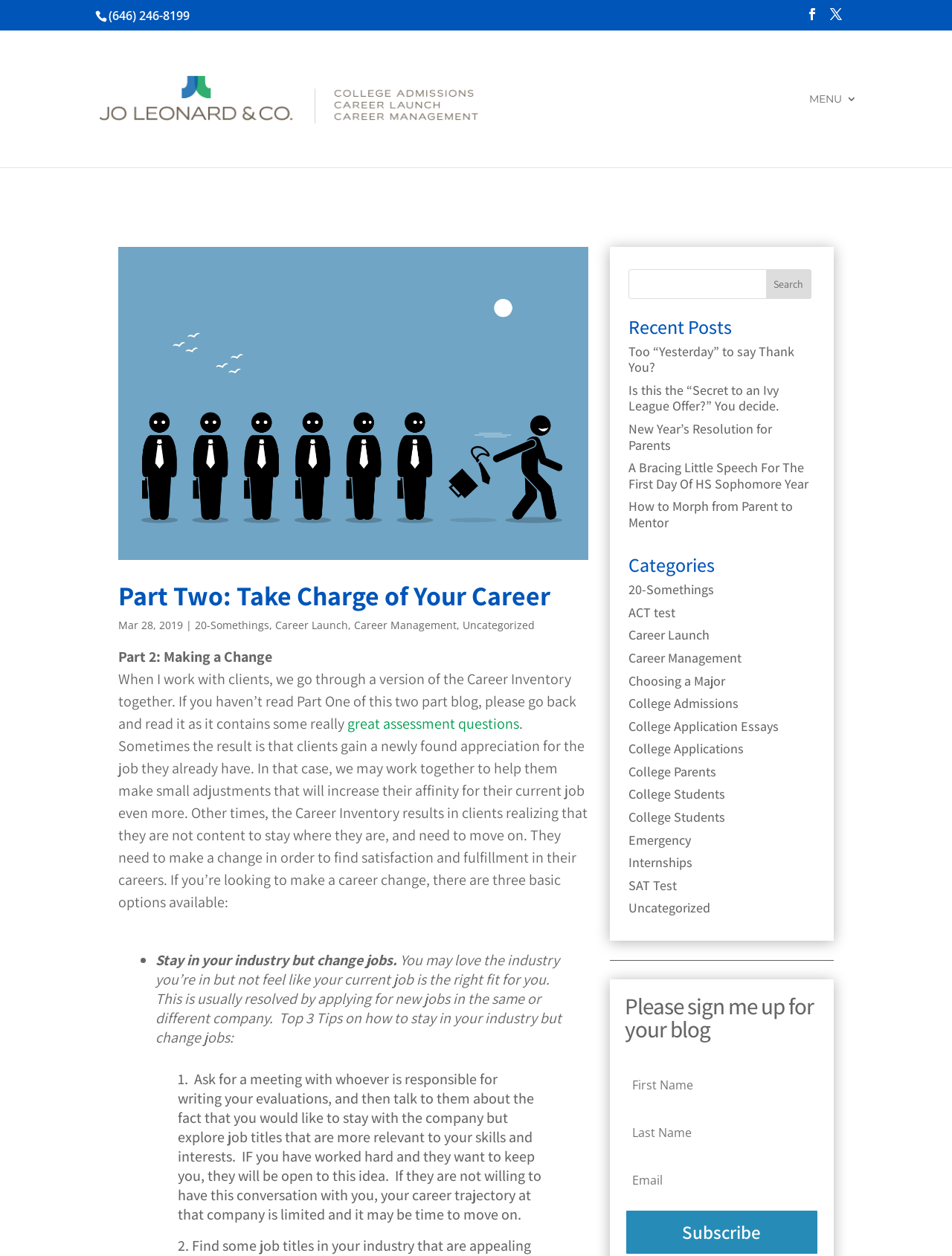Predict the bounding box of the UI element based on the description: "alt="Jo Leonard & Company"". The coordinates should be four float numbers between 0 and 1, formatted as [left, top, right, bottom].

[0.103, 0.073, 0.68, 0.083]